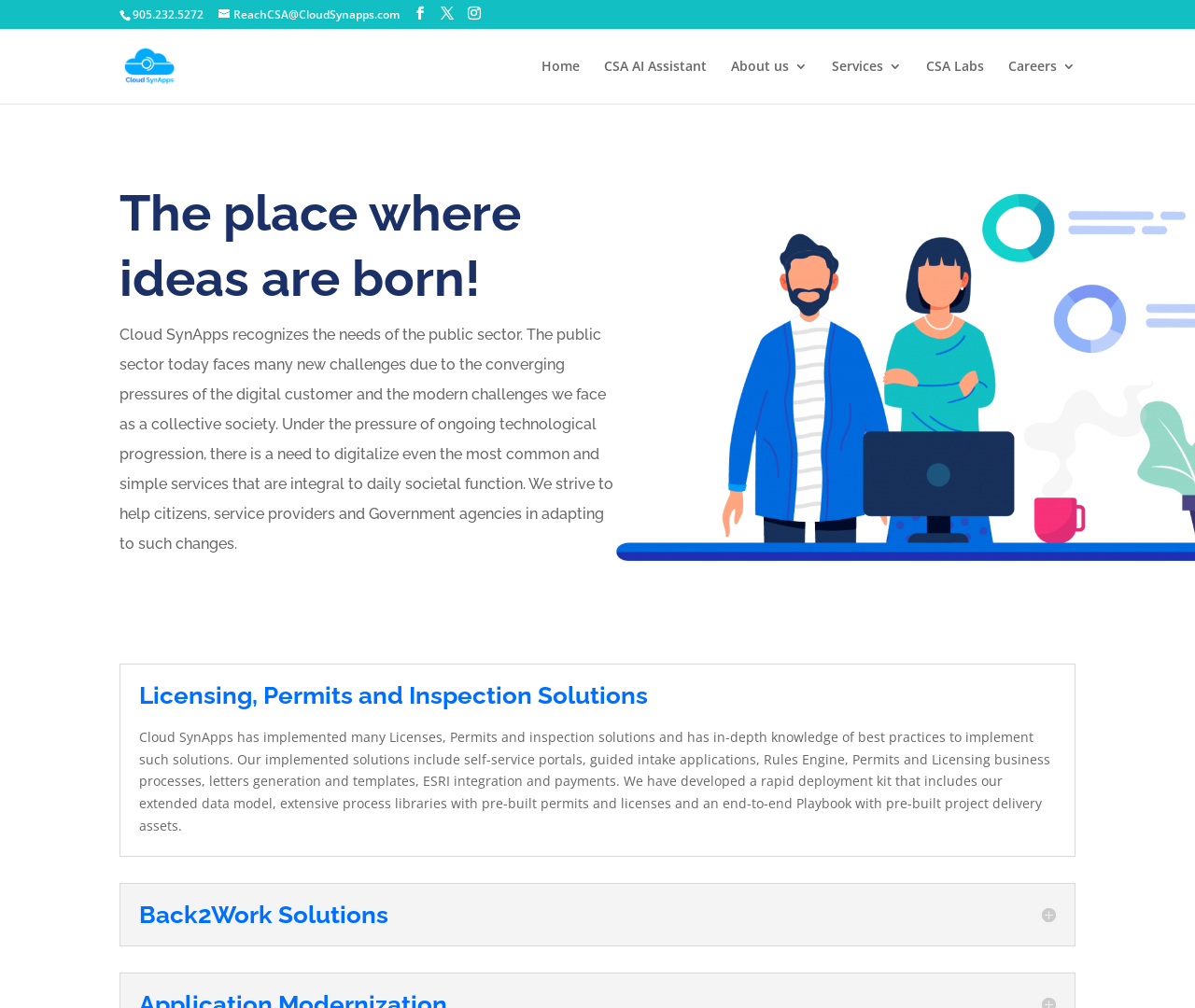Identify the bounding box coordinates of the region that should be clicked to execute the following instruction: "Learn about CSA AI Assistant".

[0.505, 0.059, 0.591, 0.103]